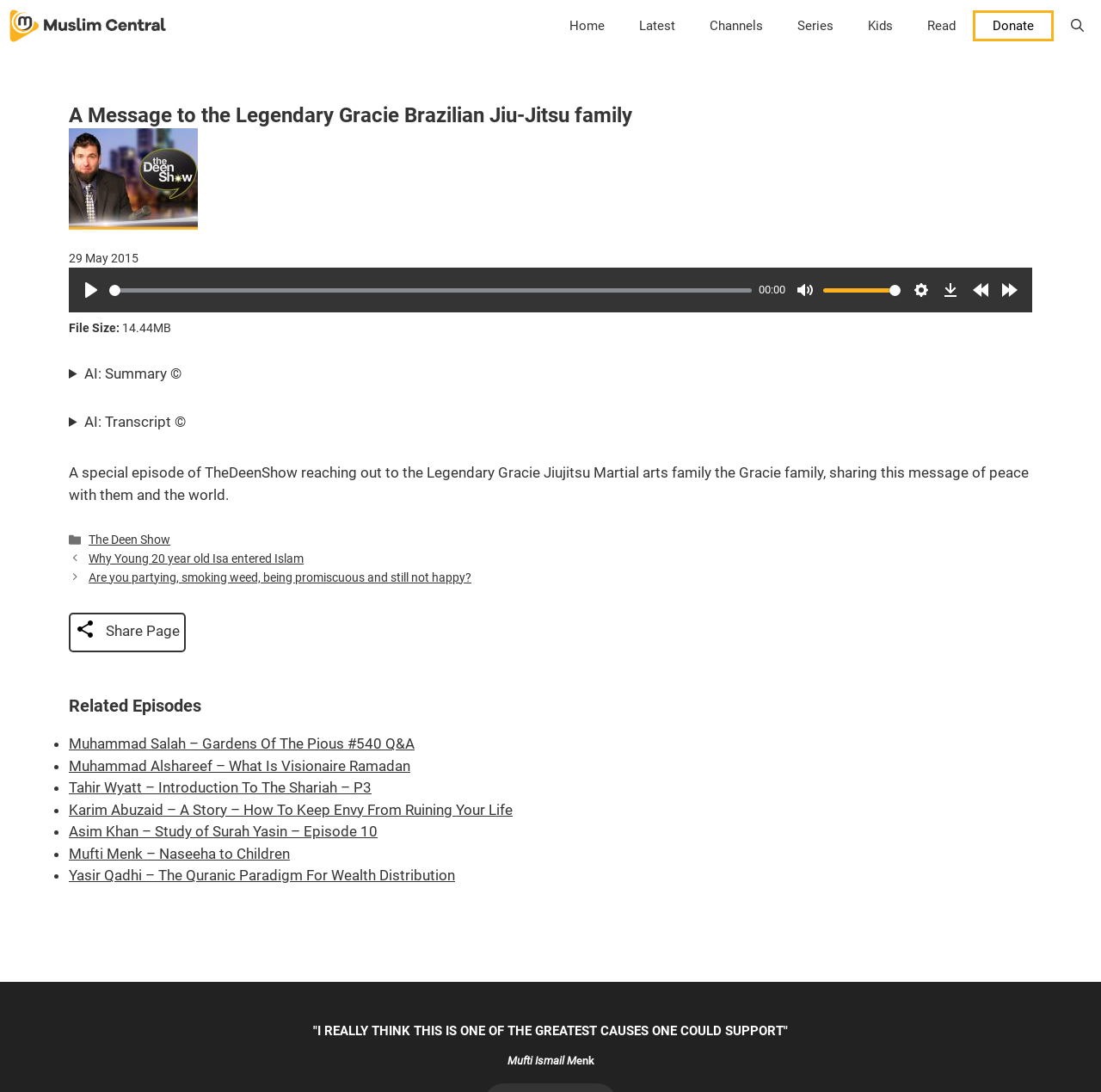Provide the bounding box coordinates of the HTML element this sentence describes: "aria-label="Open Search Bar"". The bounding box coordinates consist of four float numbers between 0 and 1, i.e., [left, top, right, bottom].

[0.957, 0.0, 1.0, 0.047]